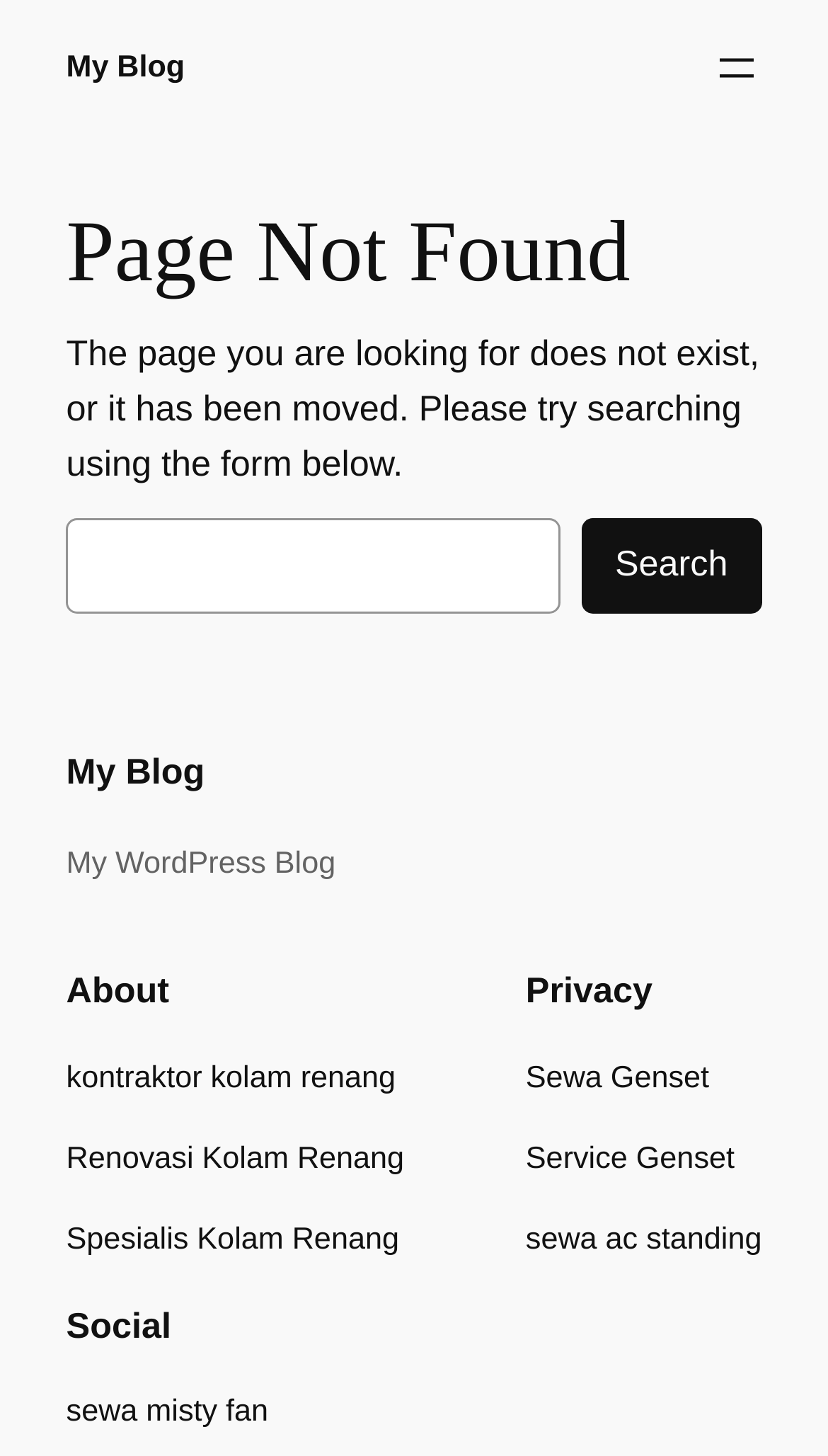How many navigation sections are there?
Refer to the image and provide a concise answer in one word or phrase.

2